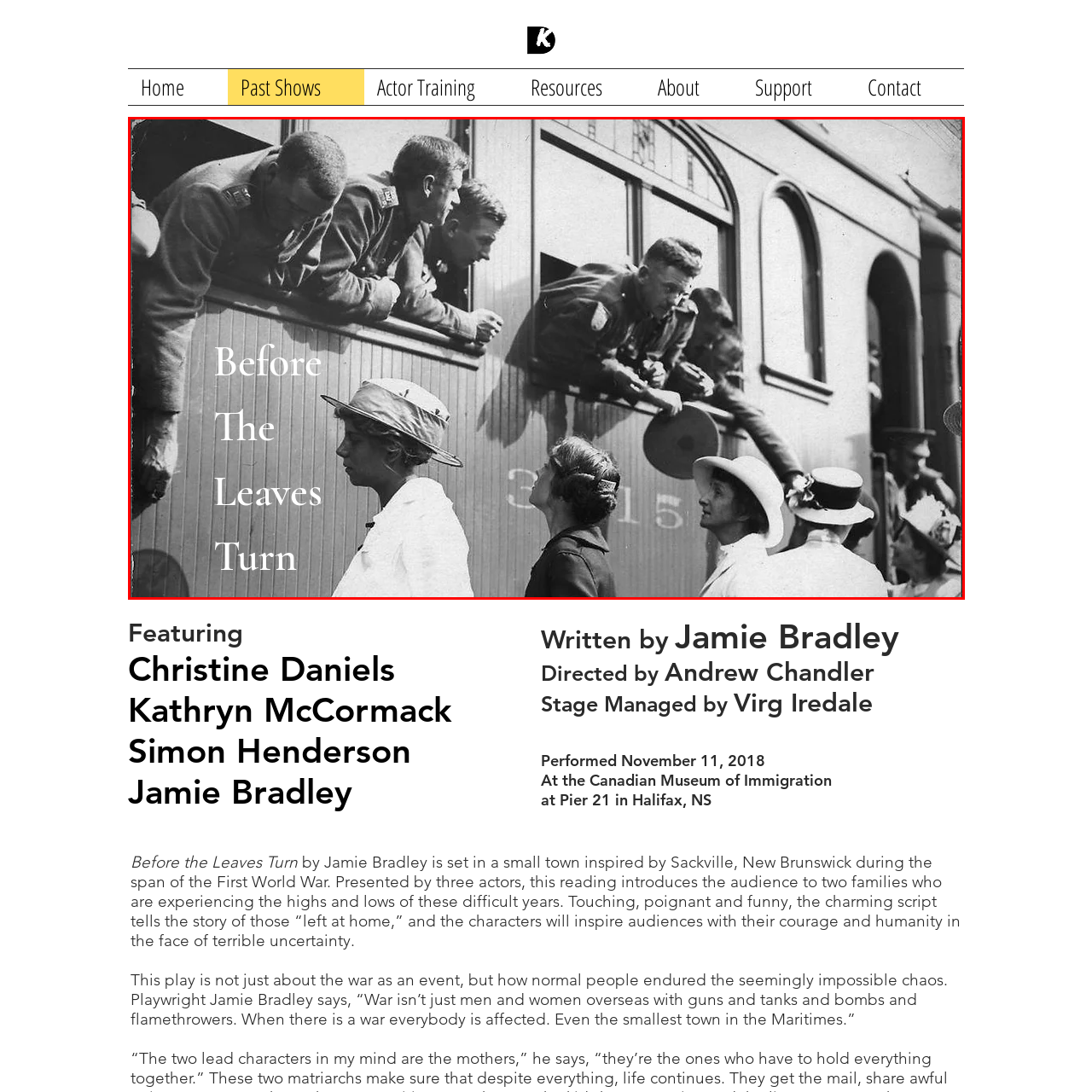What emotions are revealed on the faces of the soldiers and women? Focus on the image highlighted by the red bounding box and respond with a single word or a brief phrase.

Anticipation, farewell, and longing